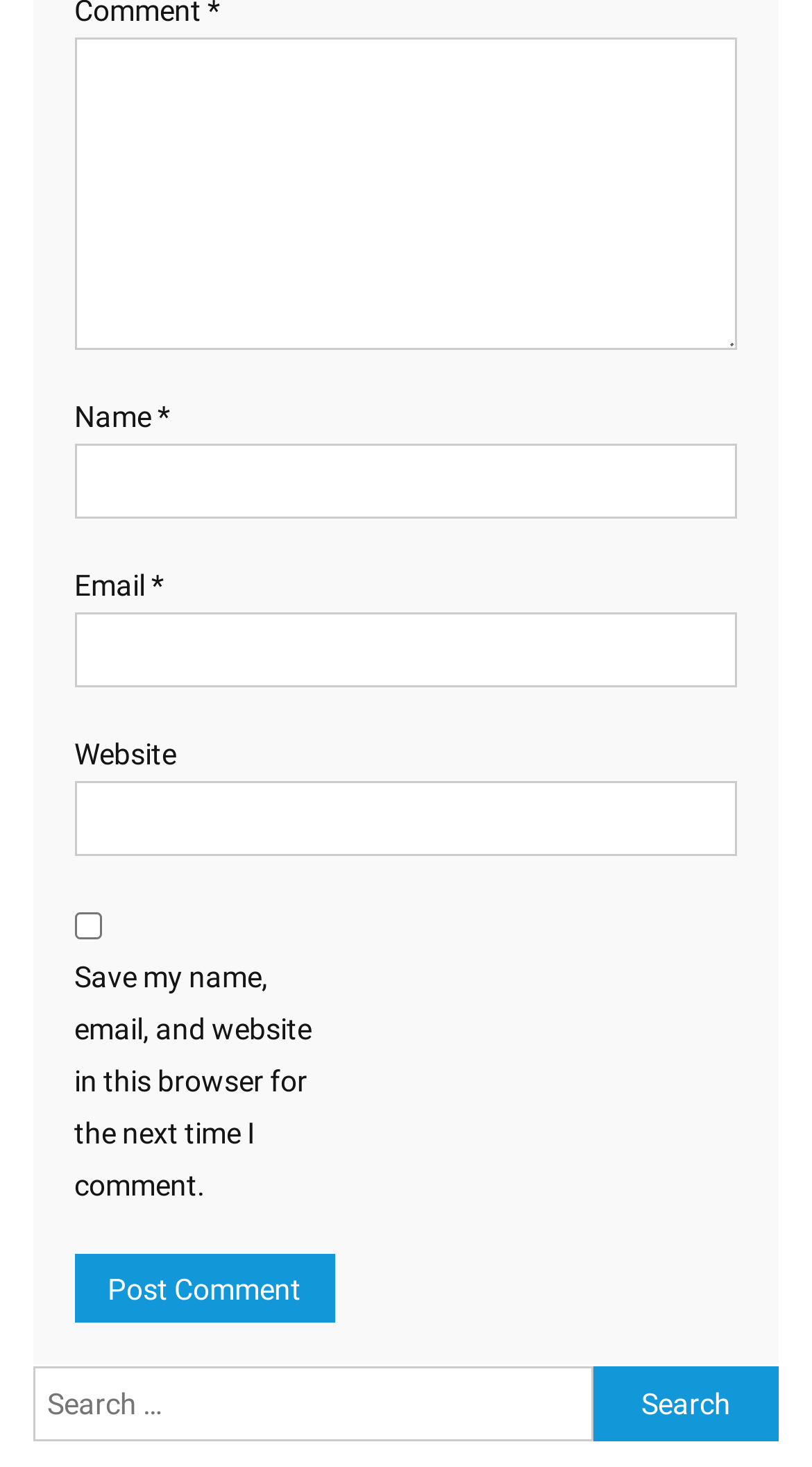Using the element description WordPress, predict the bounding box coordinates for the UI element. Provide the coordinates in (top-left x, top-left y, bottom-right x, bottom-right y) format with values ranging from 0 to 1.

None